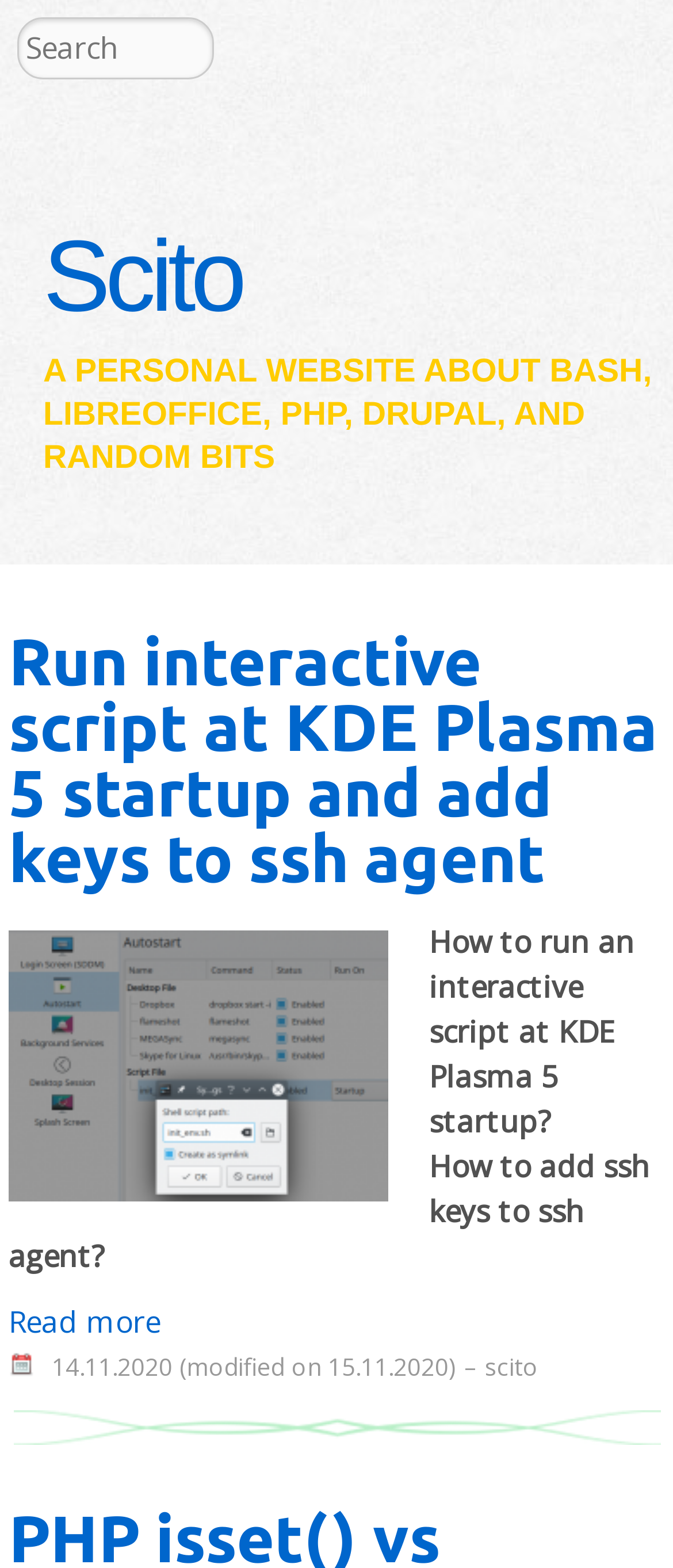Using the details from the image, please elaborate on the following question: What is the purpose of the website?

The purpose of the website can be inferred from the various links and headings on the webpage, which suggest that the website is a personal website of the owner, Scito, and it contains information about Drupal, Zotero, and random ideas.